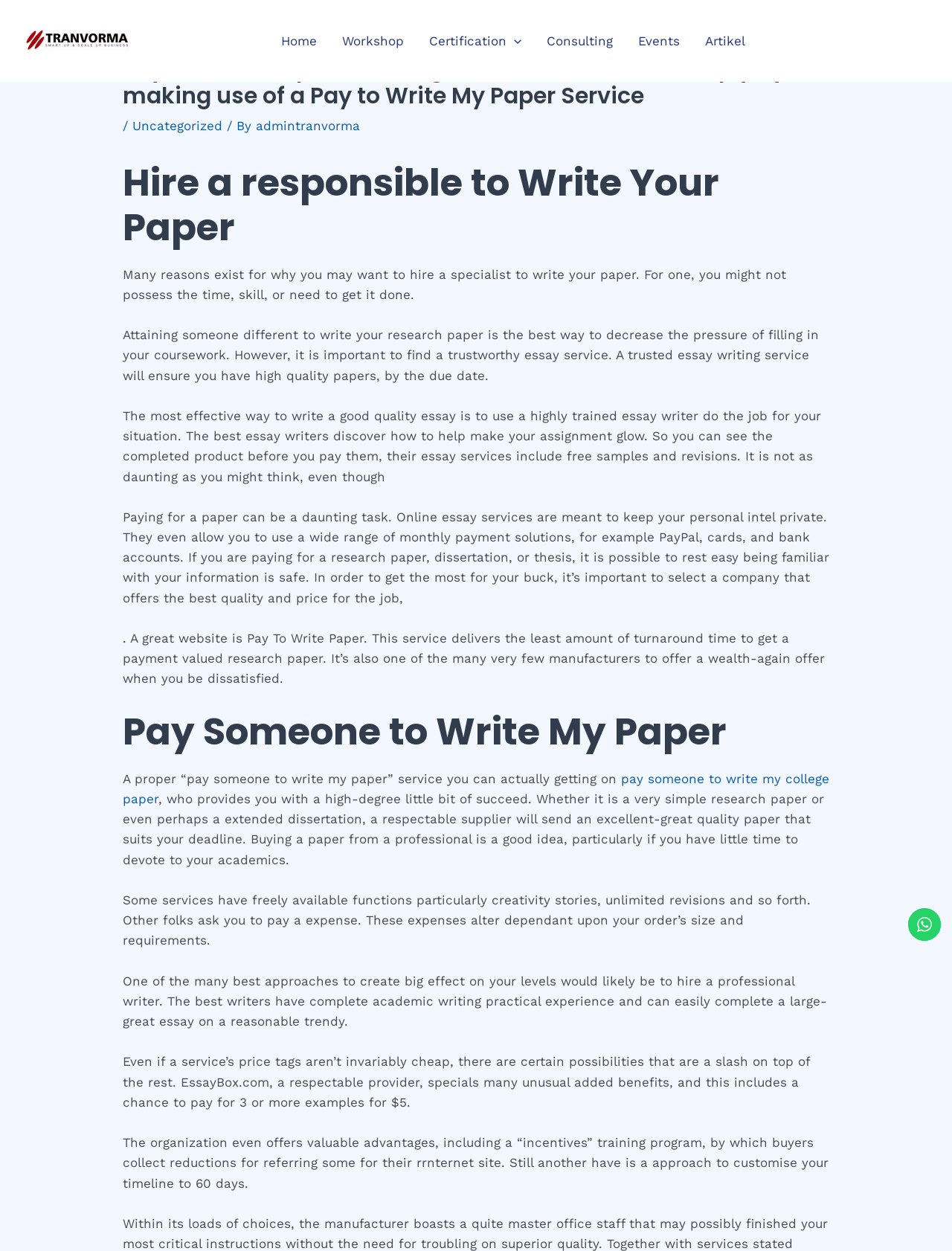Please identify the bounding box coordinates of the element's region that needs to be clicked to fulfill the following instruction: "Click on the 'Home' link". The bounding box coordinates should consist of four float numbers between 0 and 1, i.e., [left, top, right, bottom].

[0.282, 0.0, 0.346, 0.065]